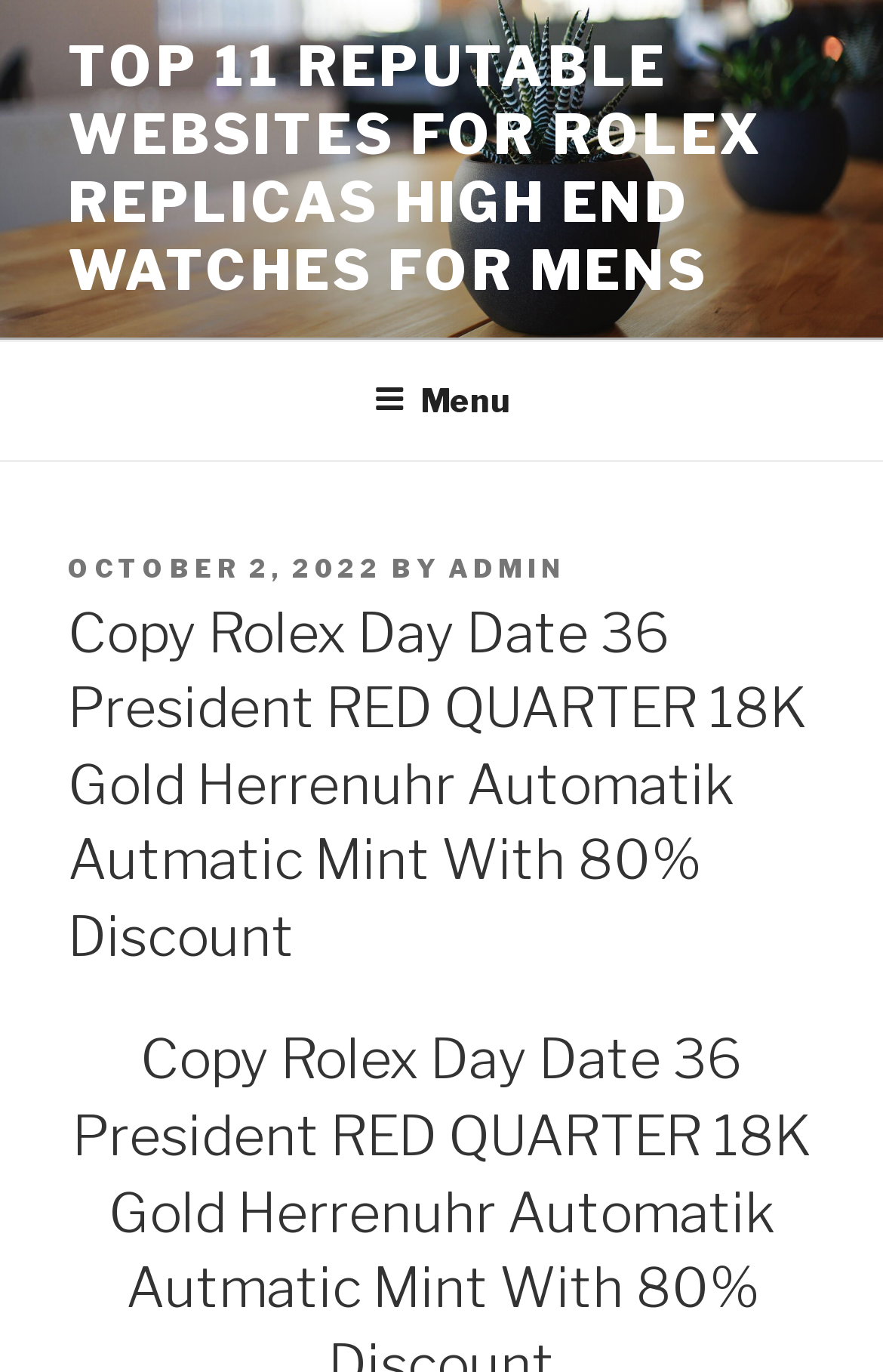When was the article posted?
Answer the question in a detailed and comprehensive manner.

The posting date of the article can be found by looking at the 'POSTED ON' section, which mentions 'OCTOBER 2, 2022' as the posting date.